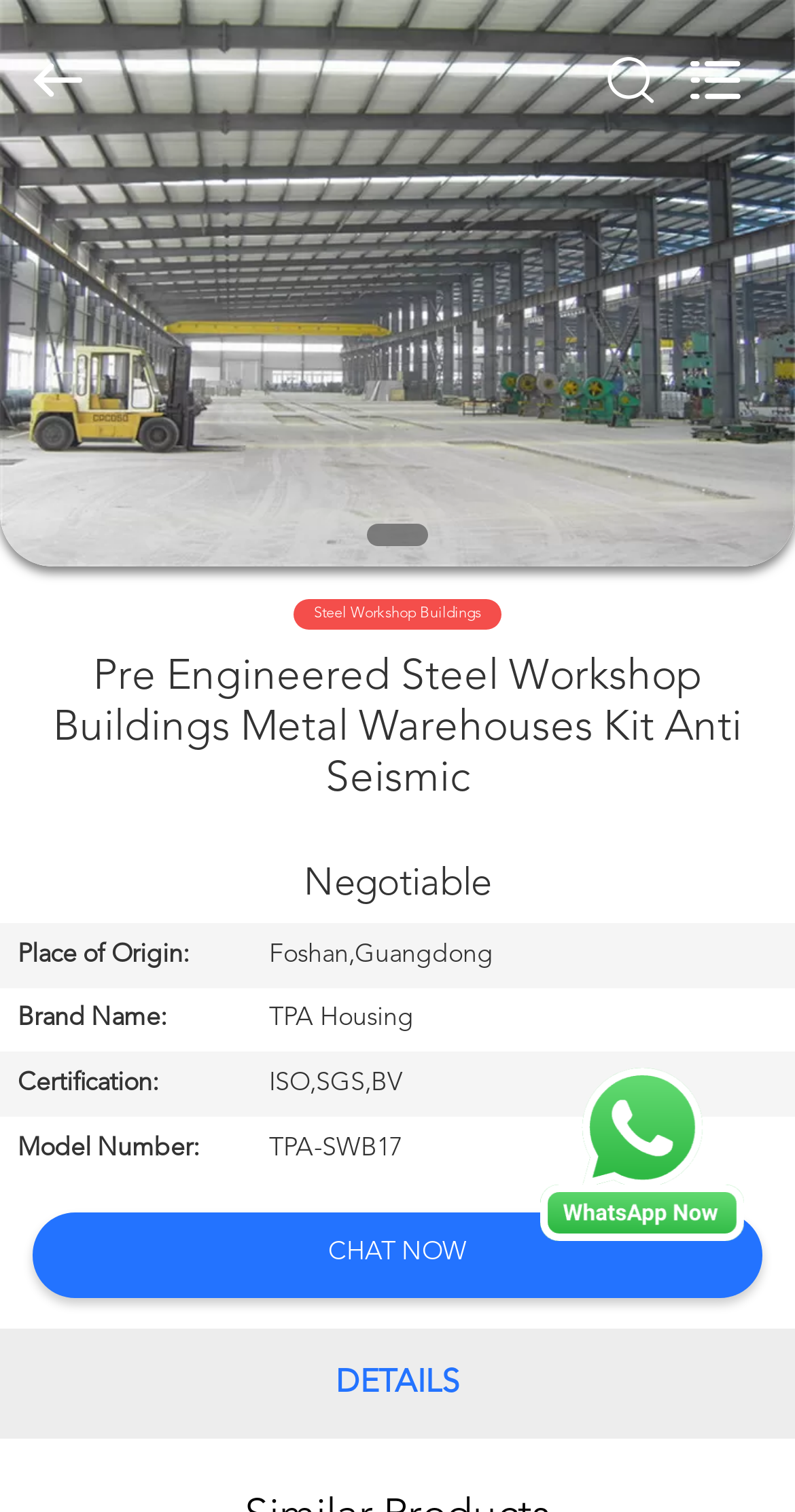What is the certification of the product?
Please respond to the question with a detailed and informative answer.

I found the certification by examining the table on the webpage, specifically the row with the header 'Certification:' and the corresponding grid cell containing the text 'ISO,SGS,BV'.